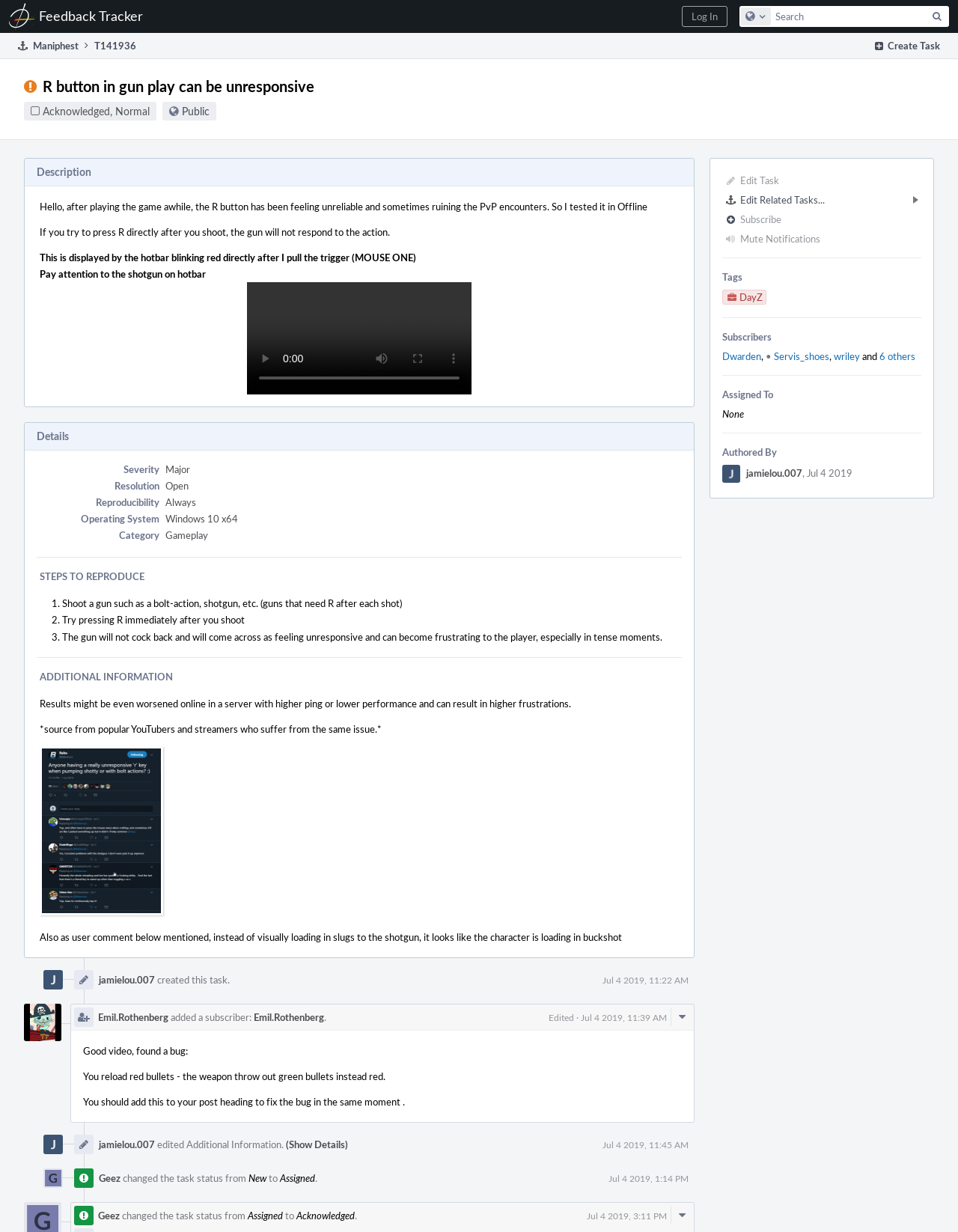Identify the bounding box coordinates of the specific part of the webpage to click to complete this instruction: "Edit the current task".

[0.751, 0.139, 0.965, 0.154]